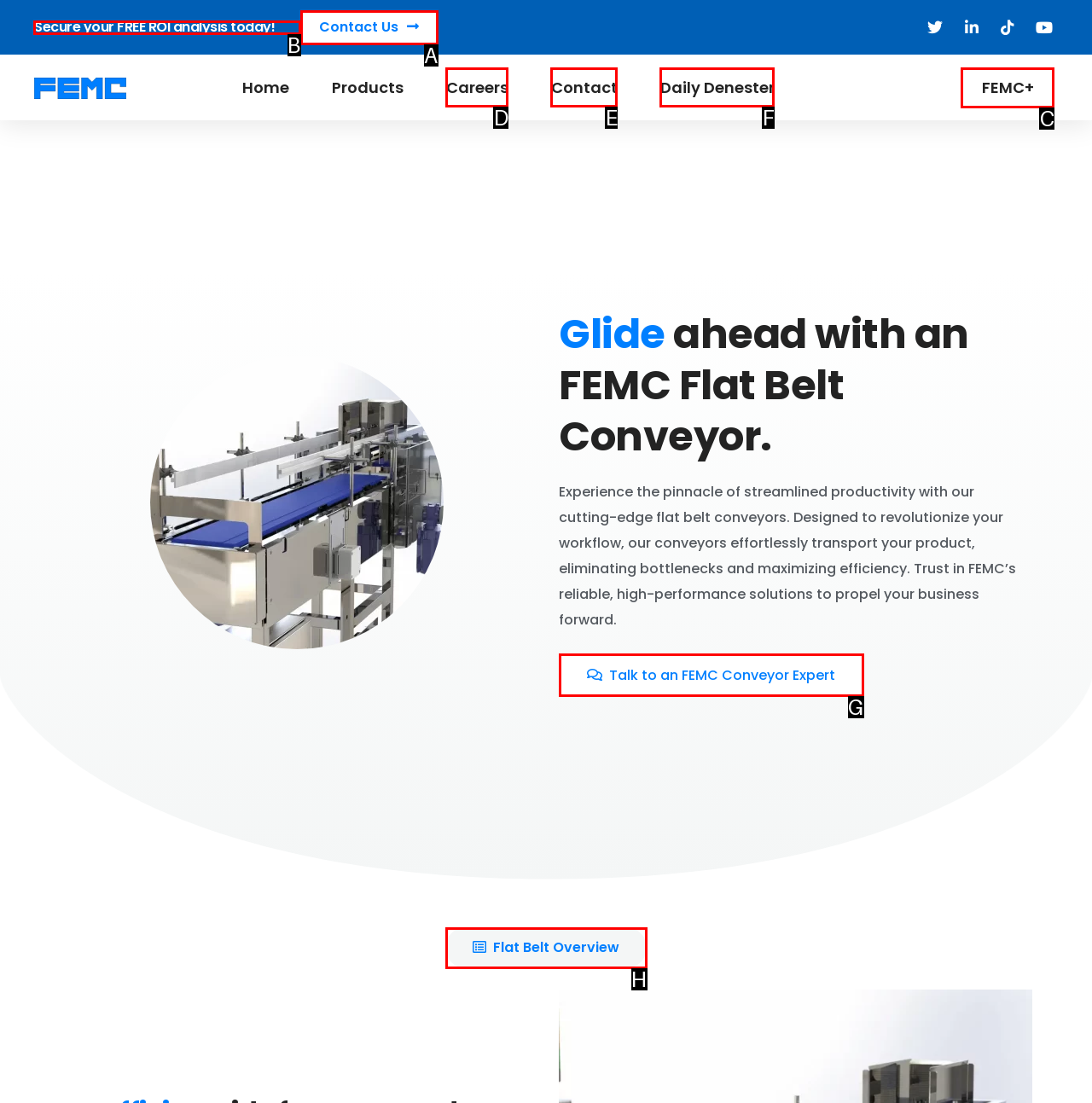Point out the option that needs to be clicked to fulfill the following instruction: Click the 'Facebook' link
Answer with the letter of the appropriate choice from the listed options.

None